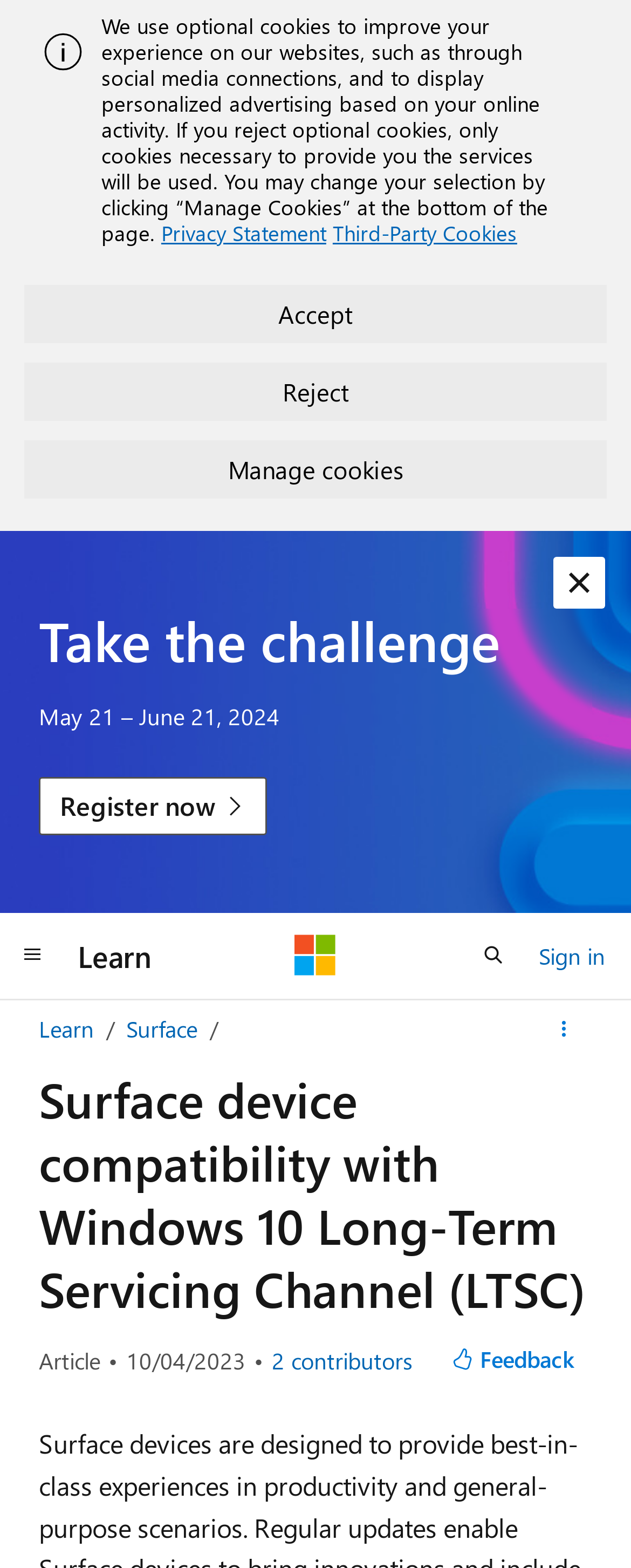Can you identify the bounding box coordinates of the clickable region needed to carry out this instruction: 'Register for the challenge'? The coordinates should be four float numbers within the range of 0 to 1, stated as [left, top, right, bottom].

[0.062, 0.495, 0.424, 0.533]